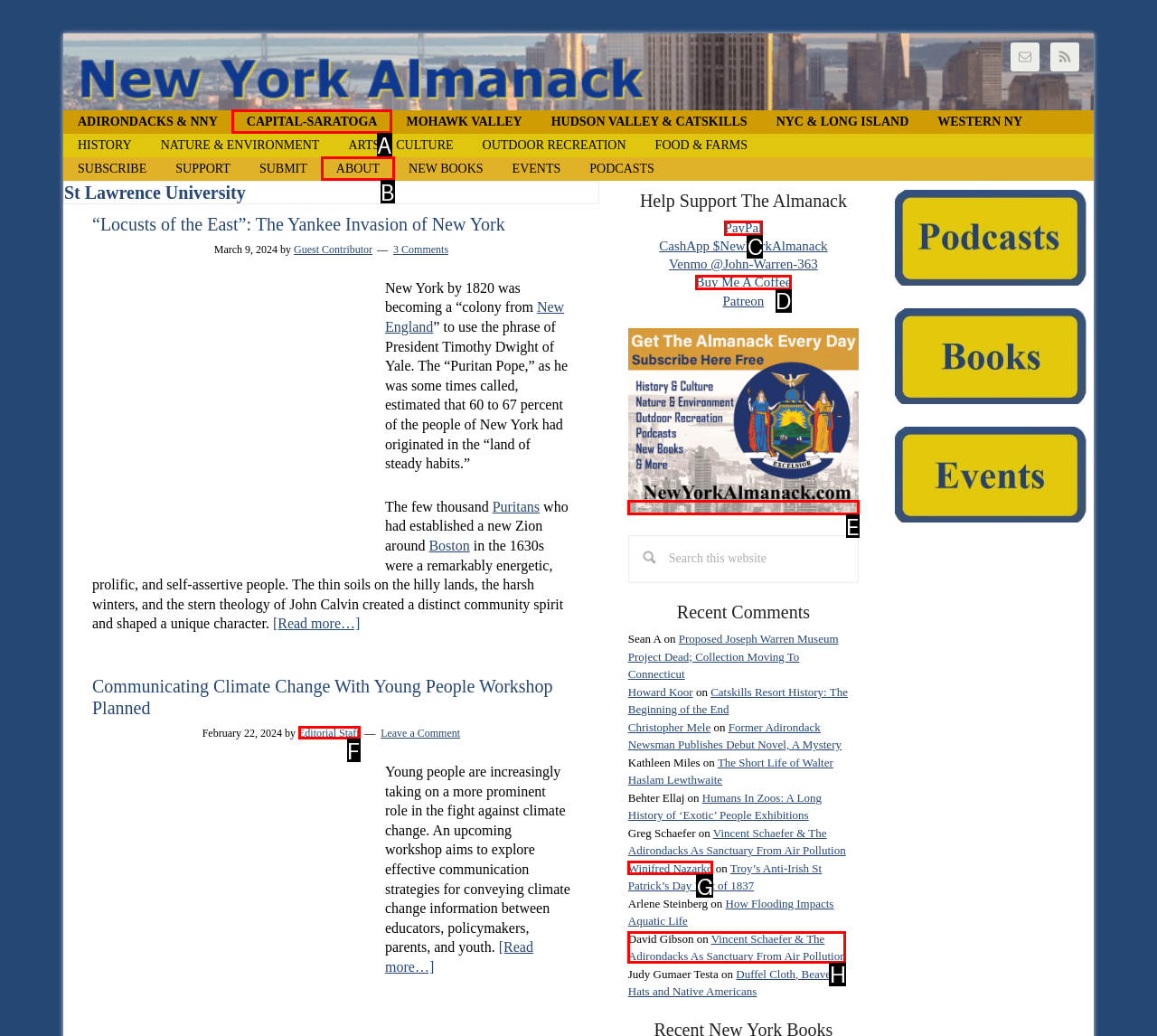Pick the option that should be clicked to perform the following task: Support The Almanack via PayPal
Answer with the letter of the selected option from the available choices.

C